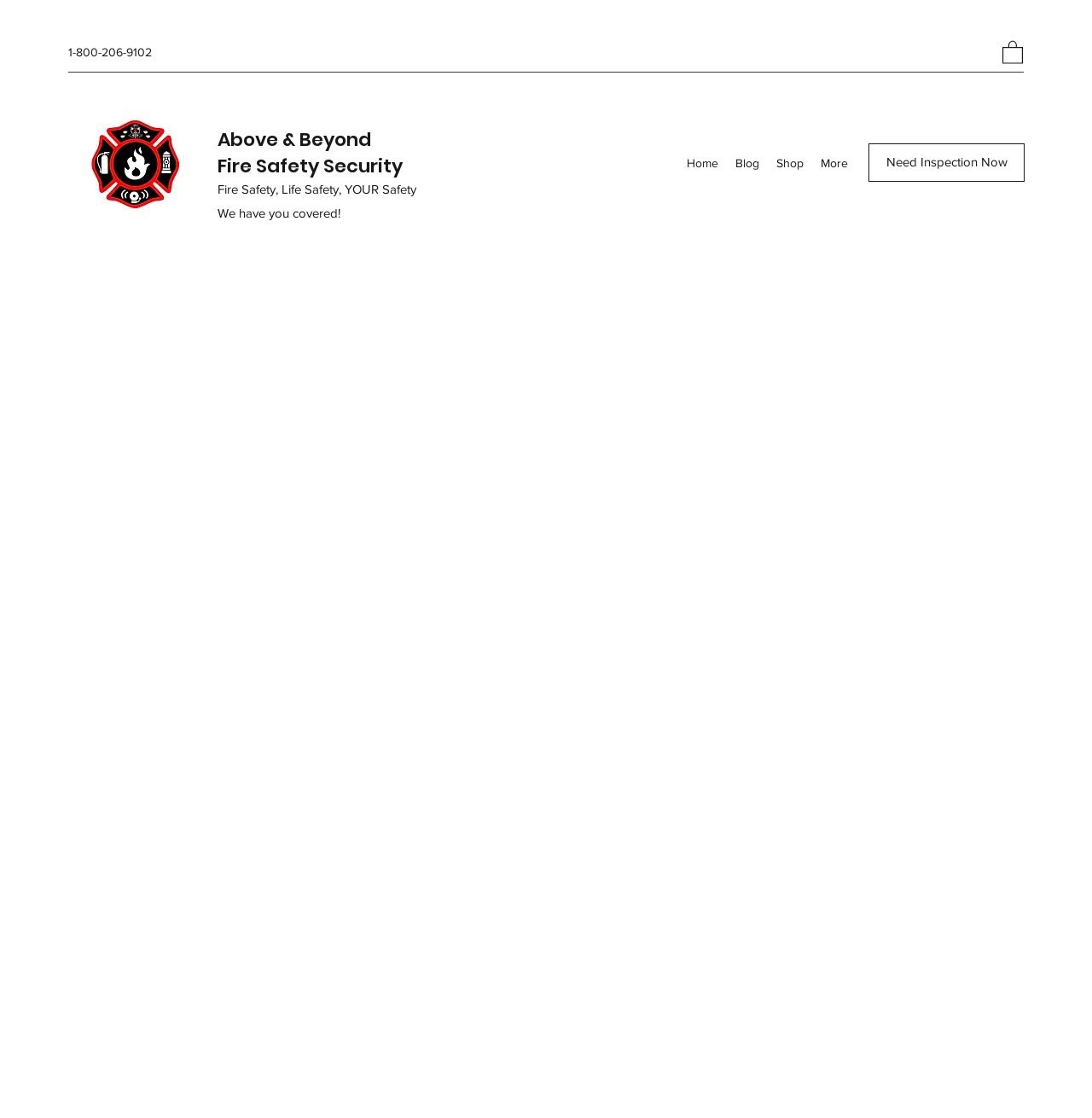Using the format (top-left x, top-left y, bottom-right x, bottom-right y), and given the element description, identify the bounding box coordinates within the screenshot: Above & Beyond

[0.199, 0.113, 0.34, 0.137]